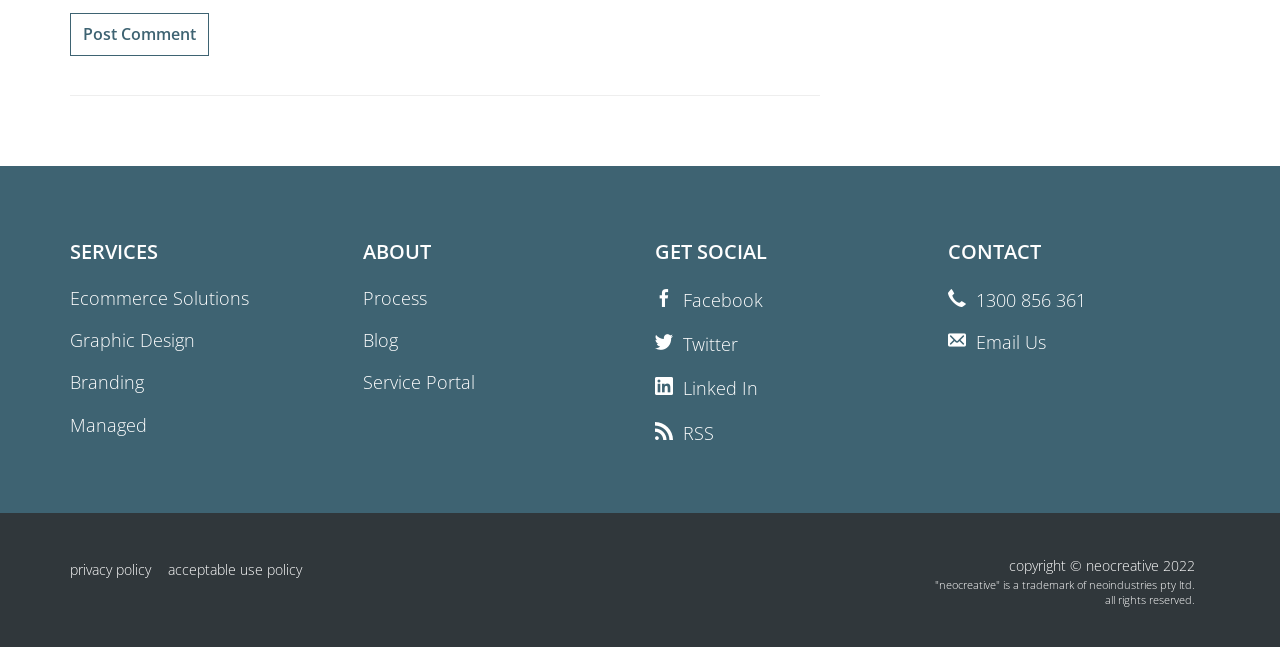What is the phone number to contact?
Refer to the image and give a detailed answer to the query.

The phone number to contact is '1300 856 361', which can be found in the 'CONTACT' section of the webpage, indicated by the heading element with the text 'CONTACT' and the link element with the text '1300 856 361'.